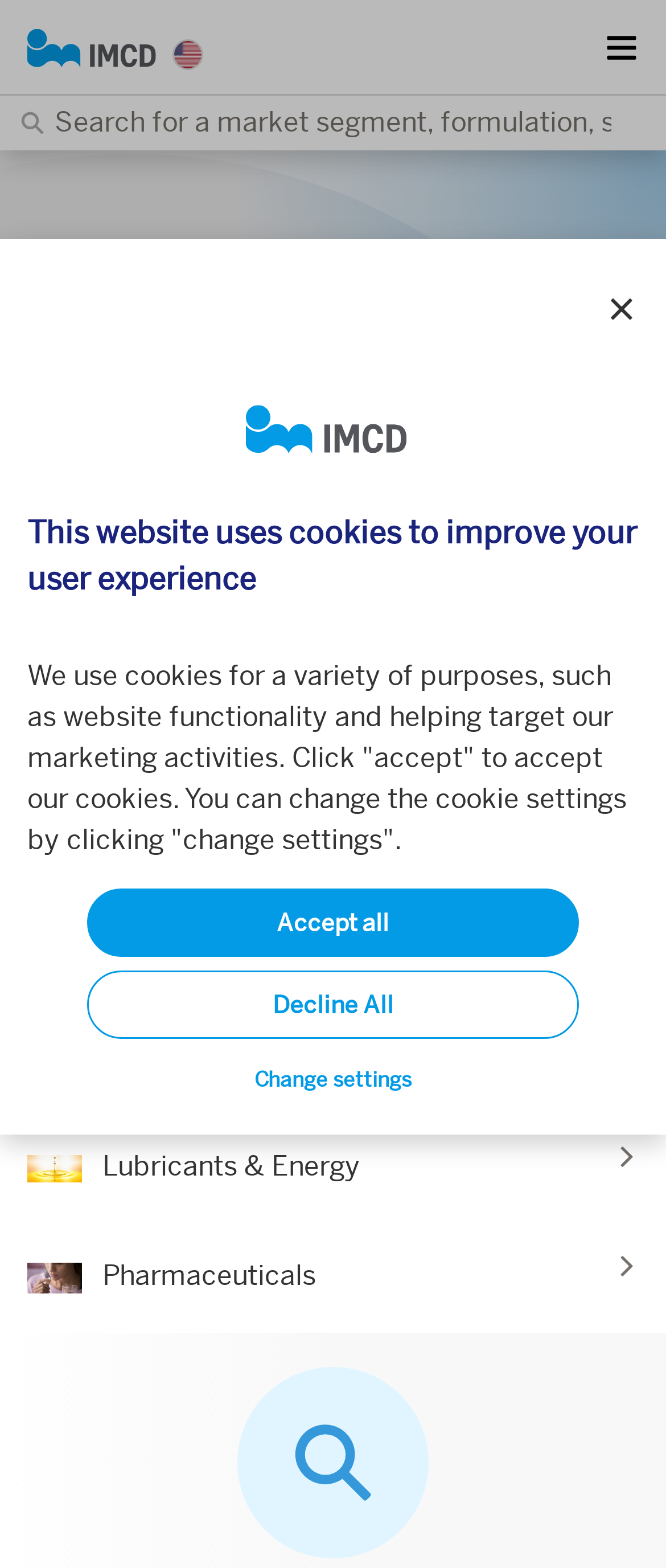How many market segments are listed?
Please provide a comprehensive answer based on the details in the screenshot.

I counted the number of StaticText elements with market segment names, such as 'Advanced Materials', 'Beauty & Personal Care', etc. There are 8 of them.